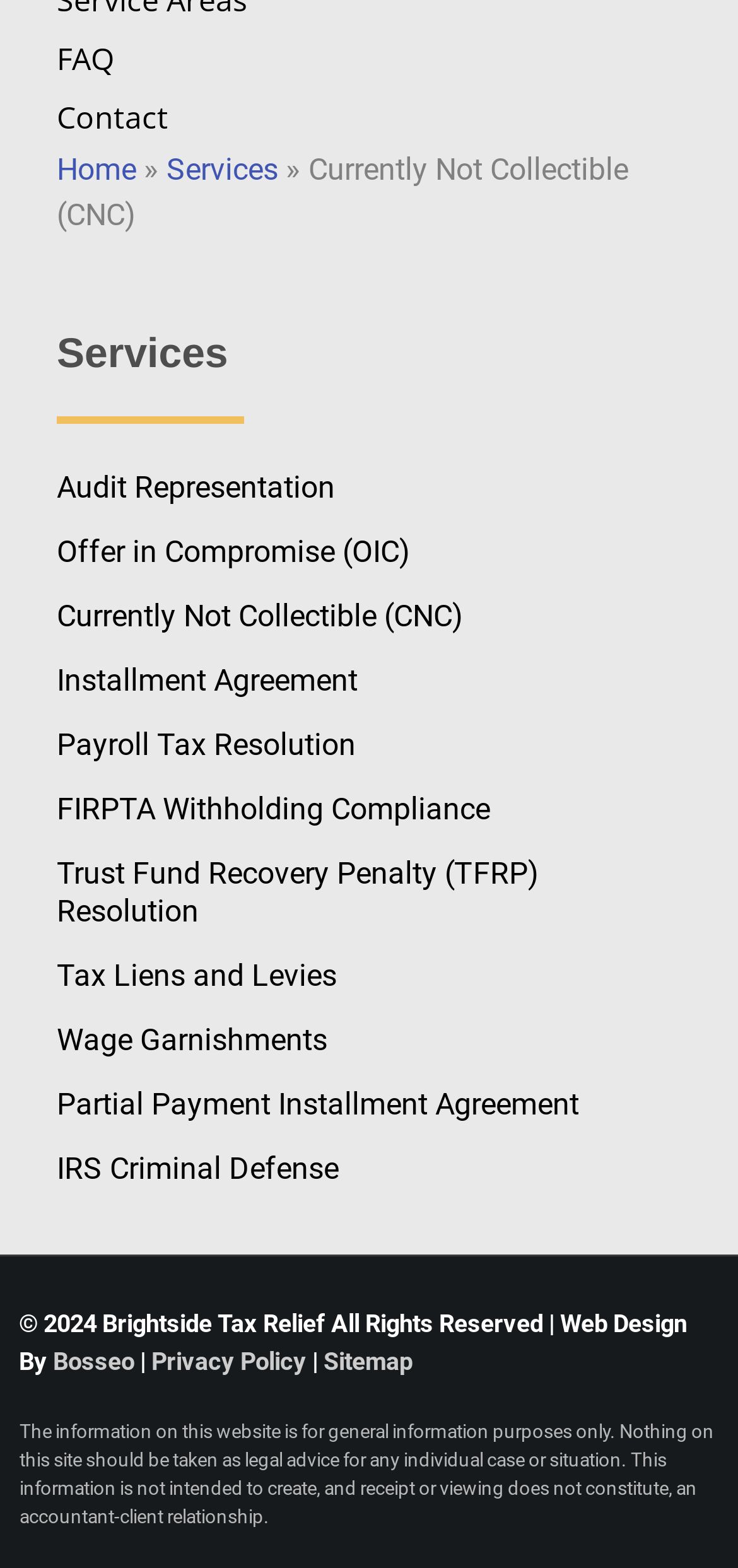Please find the bounding box coordinates of the section that needs to be clicked to achieve this instruction: "go to FAQ page".

[0.077, 0.023, 0.923, 0.052]